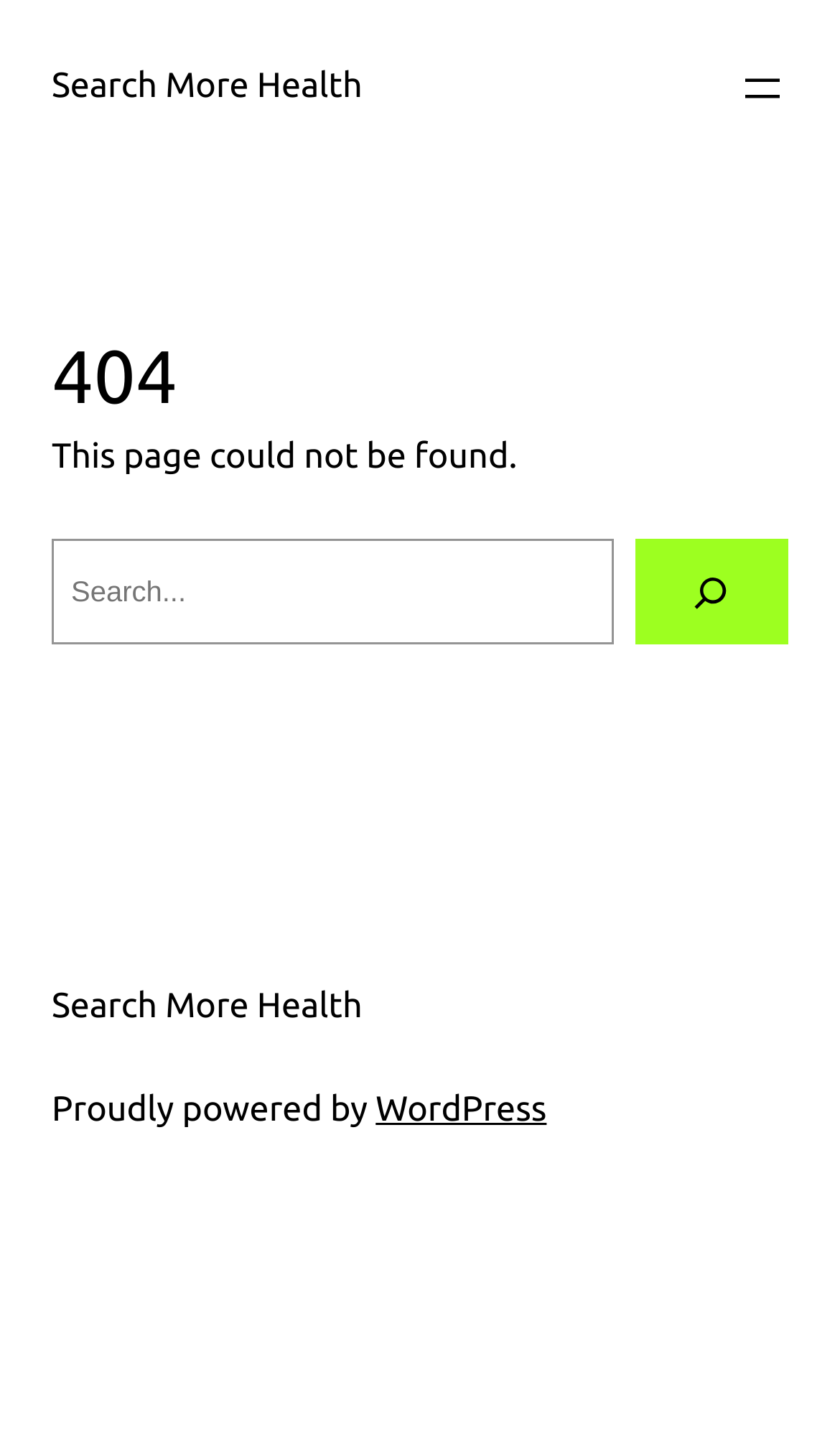What is the name of the platform powering the website?
Refer to the image and give a detailed answer to the question.

The name of the platform powering the website is mentioned at the bottom of the page, indicating that the website is built using WordPress.